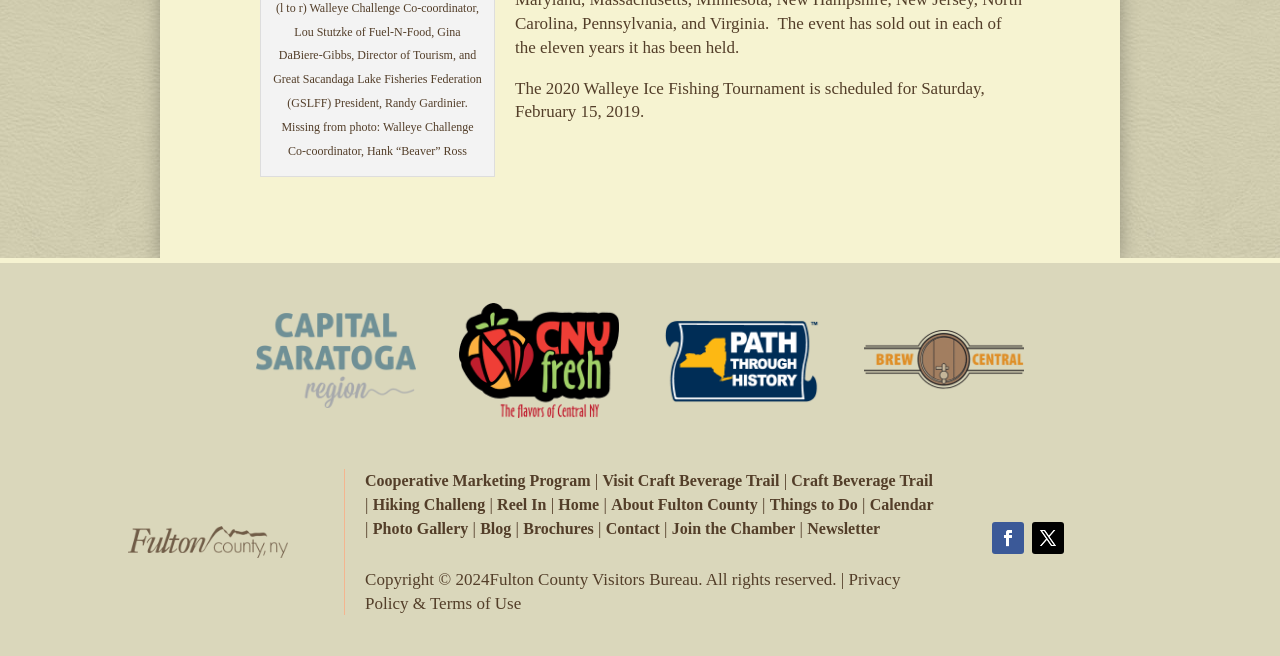Show the bounding box coordinates for the HTML element described as: "Join the Chamber".

[0.525, 0.792, 0.621, 0.818]